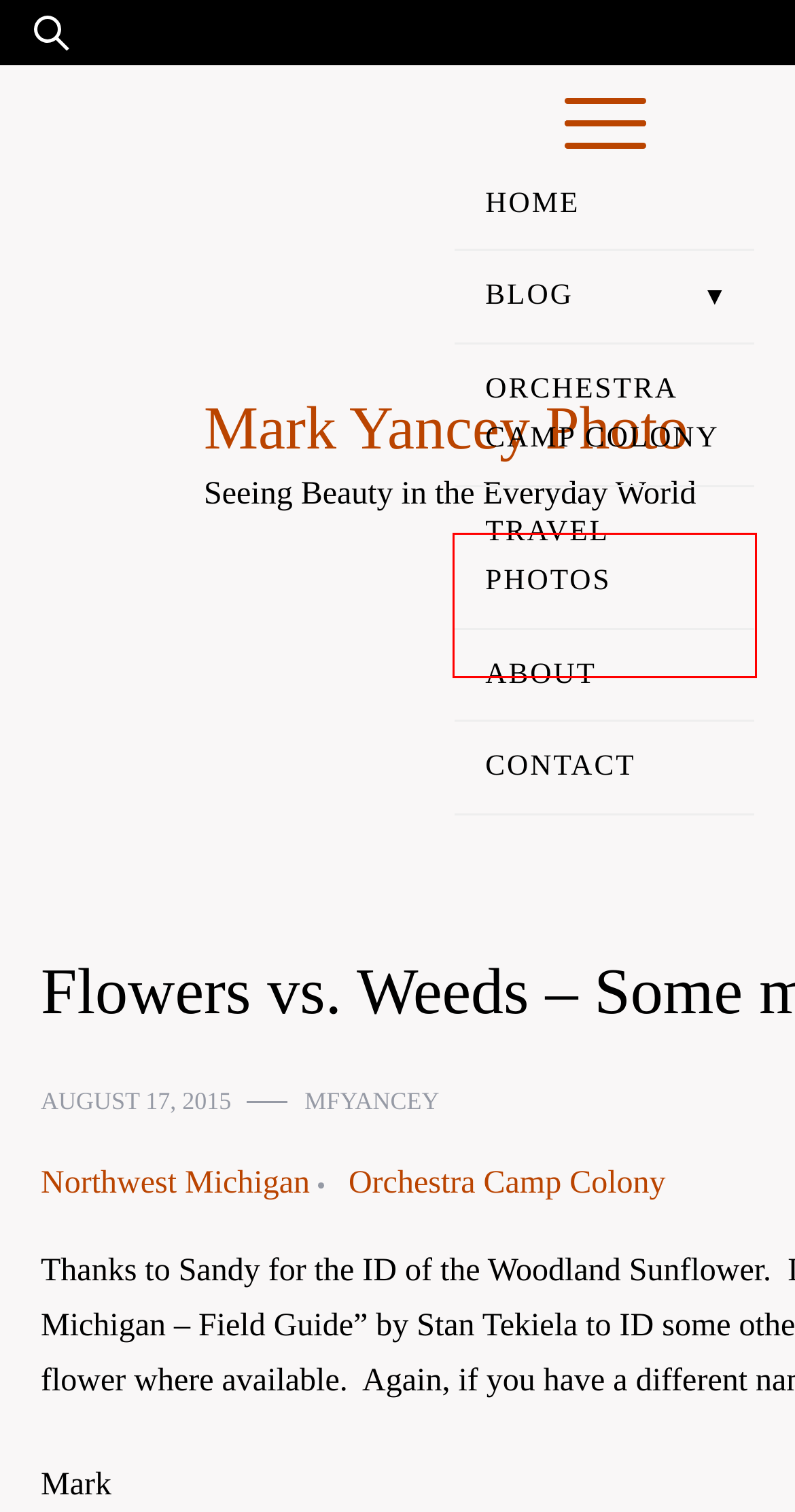You are presented with a screenshot of a webpage containing a red bounding box around an element. Determine which webpage description best describes the new webpage after clicking on the highlighted element. Here are the candidates:
A. Southwest Michigan - Mark Yancey Photo
B. mfyancey - Mark Yancey Photo
C. General - Mark Yancey Photo
D. Galleries to Travel Photos - Mark Yancey Photo
E. About - Mark Yancey Photo
F. August 17, 2015 - Mark Yancey Photo
G. Mark Yancey Photo – Seeing Beauty in the Everyday World - Mark Yancey Photo
H. Northwest Michigan - Mark Yancey Photo

H